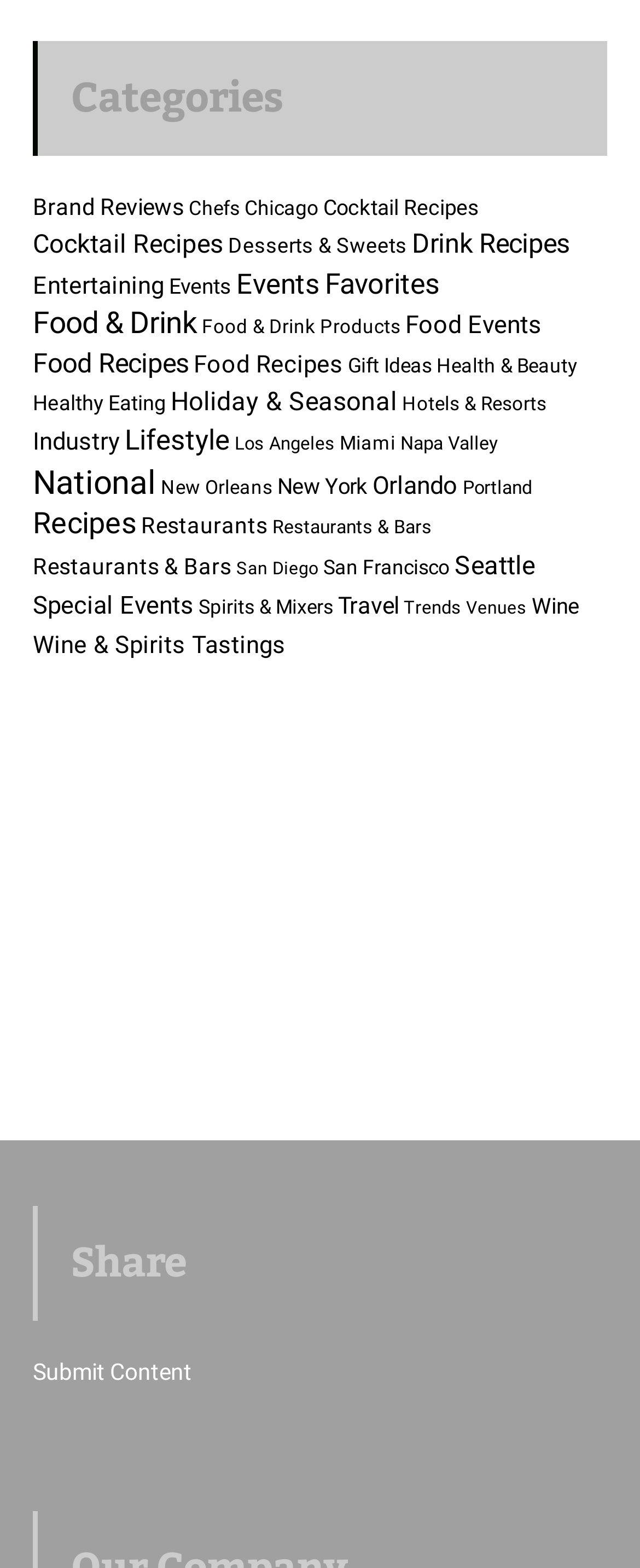With reference to the image, please provide a detailed answer to the following question: Is there a category for 'Food Recipes'?

I searched for the category 'Food Recipes' and found two links with that title, one with 299 items and one with 156 items.